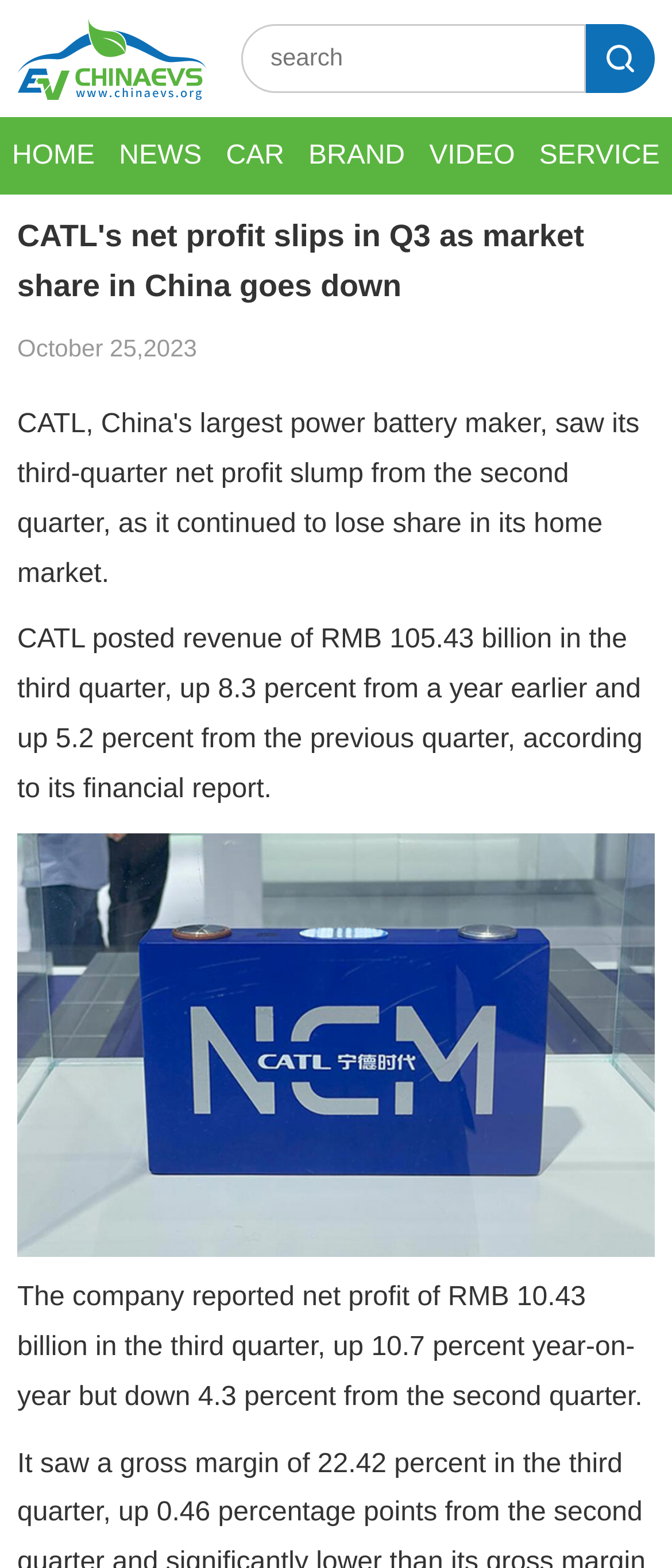How much is CATL's net profit in the third quarter?
Using the details from the image, give an elaborate explanation to answer the question.

The company reported net profit of RMB 10.43 billion in the third quarter, which is up 10.7 percent year-on-year, but down 4.3 percent from the second quarter.